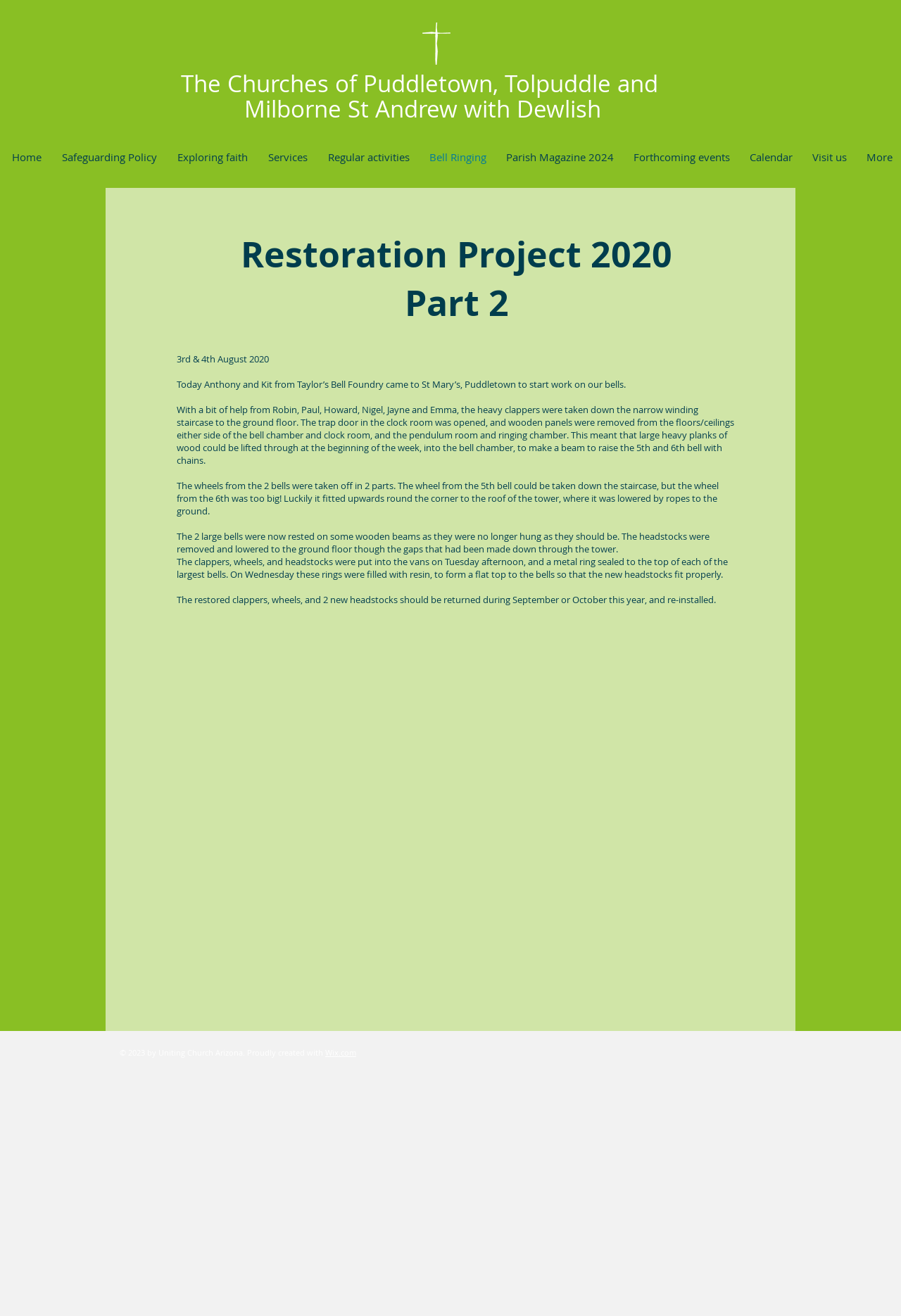Describe in detail what you see on the webpage.

The webpage is about the restoration work of the churches in Puddletown, Tolpuddle, and Milborne St Andrew with Dewlish in 2020, specifically Part 2. 

At the top, there is a navigation menu with 9 links, including "Home", "Safeguarding Policy", "Exploring faith", "Services", "Regular activities", "Bell Ringing", "Parish Magazine 2024", "Forthcoming events", and "Calendar". 

Below the navigation menu, there are two headings, "The Churches of Puddletown, Tolpuddle and" and "Milborne St Andrew with Dewlish". 

The main content of the webpage is about the restoration project of the bells in St Mary's, Puddletown. There are 7 paragraphs of text describing the process of the restoration work, including the removal of the heavy clappers, the opening of the trap door, and the removal of the wheels and headstocks from the bells. The text also mentions the people involved in the process and the expected return of the restored clappers, wheels, and headstocks.

At the bottom of the webpage, there is a copyright notice with a link to Wix.com, the platform used to create the website.